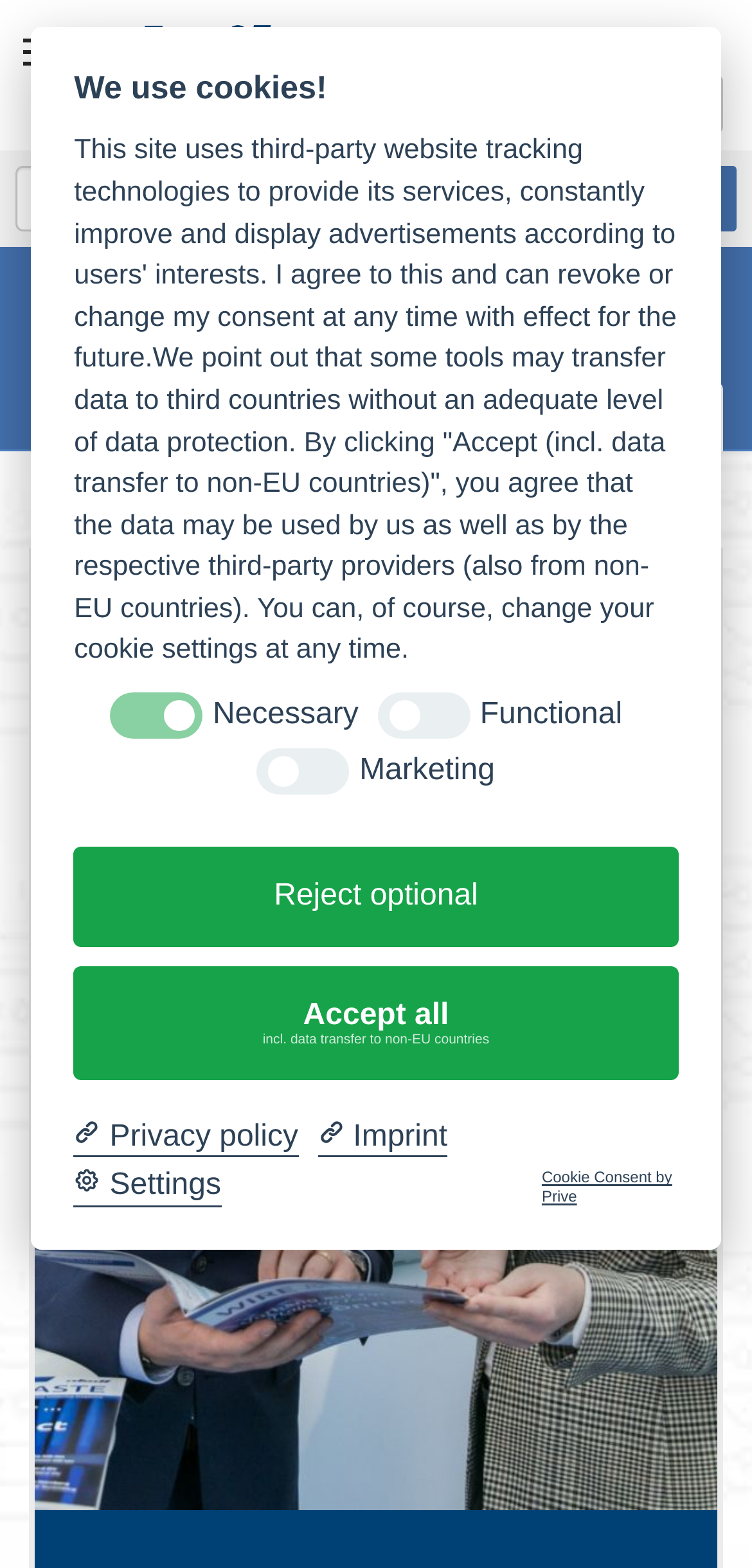How many solder wire products are listed?
Please describe in detail the information shown in the image to answer the question.

I counted the number of links under the 'SOLDER WIRE' category, which includes 'LFM-48 S+M (SN-3.0AG-0.5CU+Α) 217-221°C', 'LFM-22 S (SN-0.7CU+Α) 228°C', and so on. There are 19 links in total.